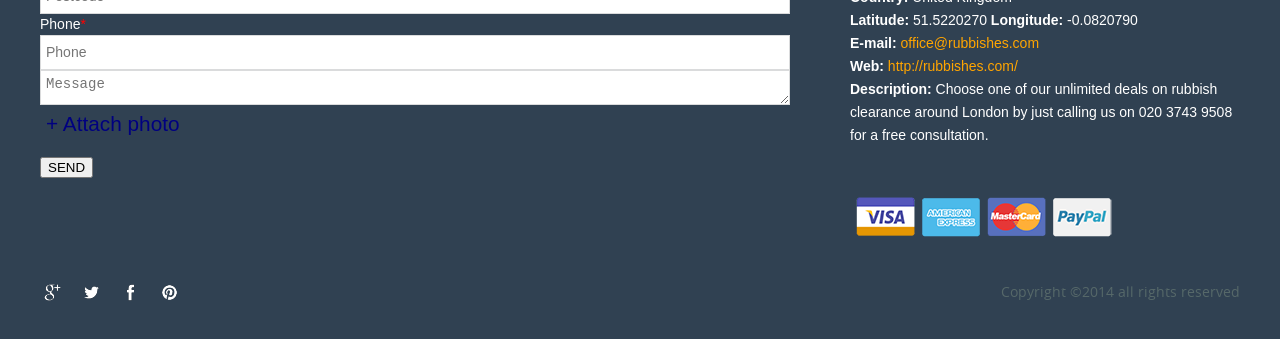Provide the bounding box coordinates of the HTML element described by the text: "+ Attach photo".

[0.031, 0.327, 0.145, 0.403]